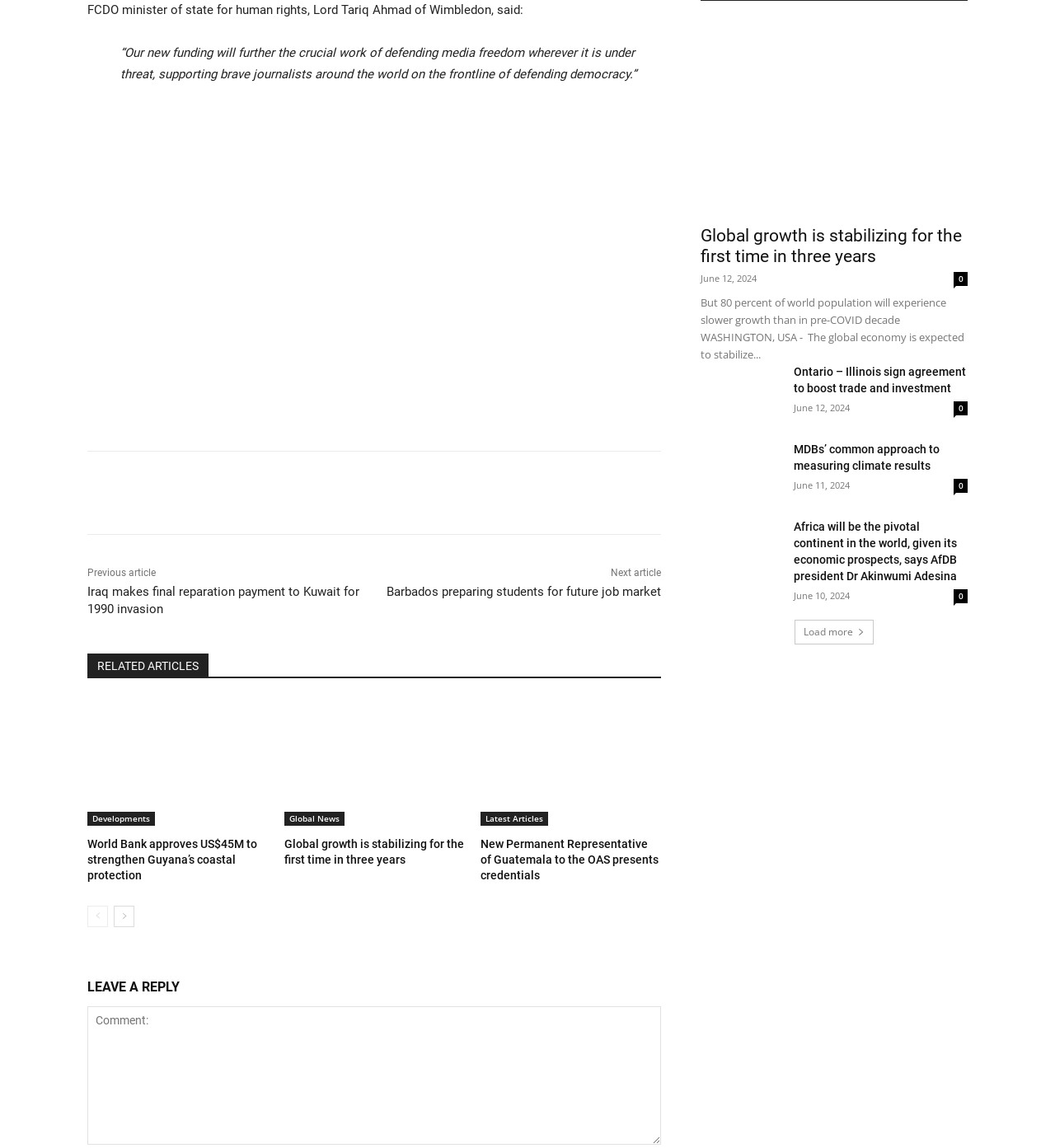Please identify the bounding box coordinates of the area that needs to be clicked to fulfill the following instruction: "Click on the 'Load more' button."

[0.753, 0.54, 0.828, 0.561]